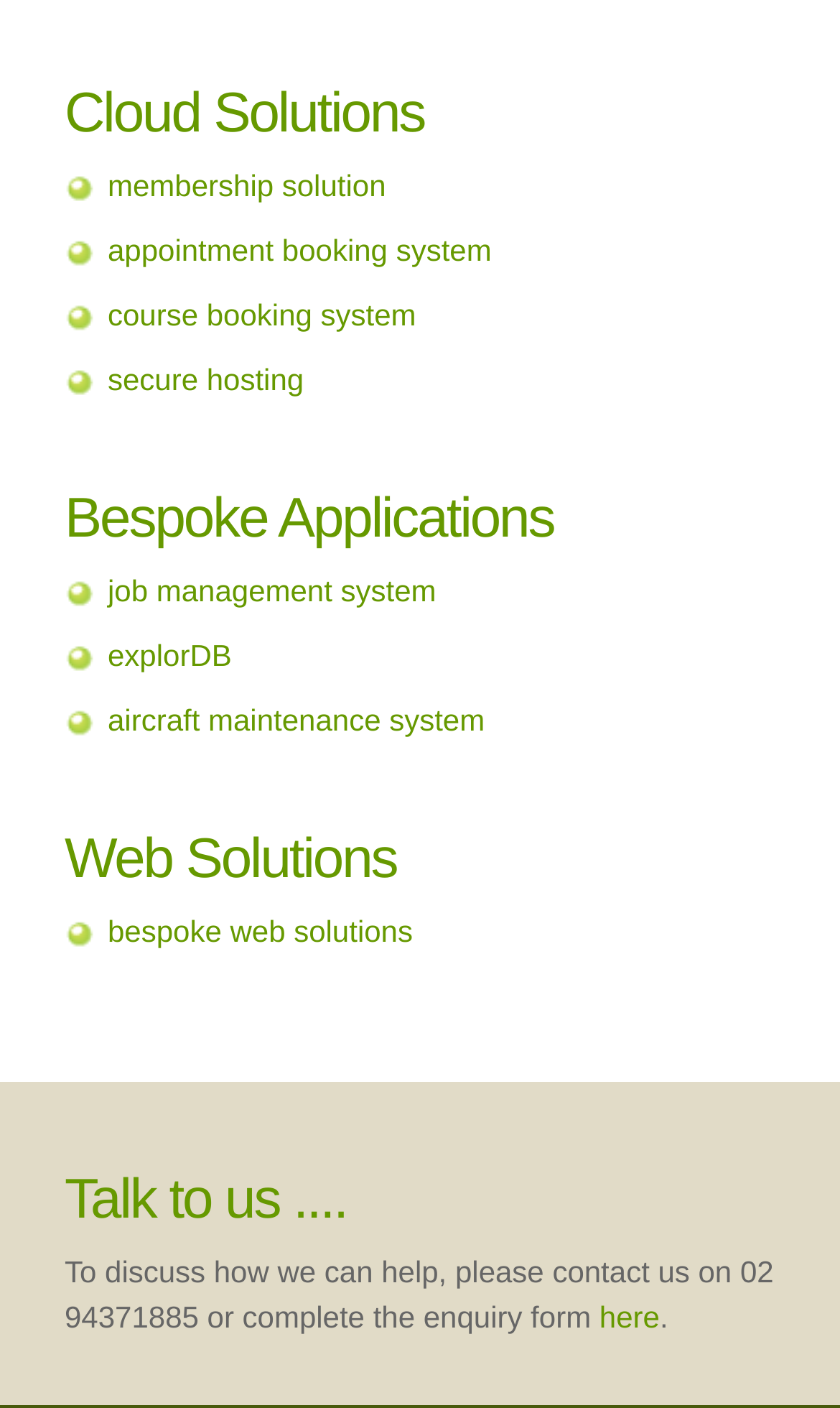Please mark the clickable region by giving the bounding box coordinates needed to complete this instruction: "contact us by clicking here".

[0.714, 0.923, 0.785, 0.947]